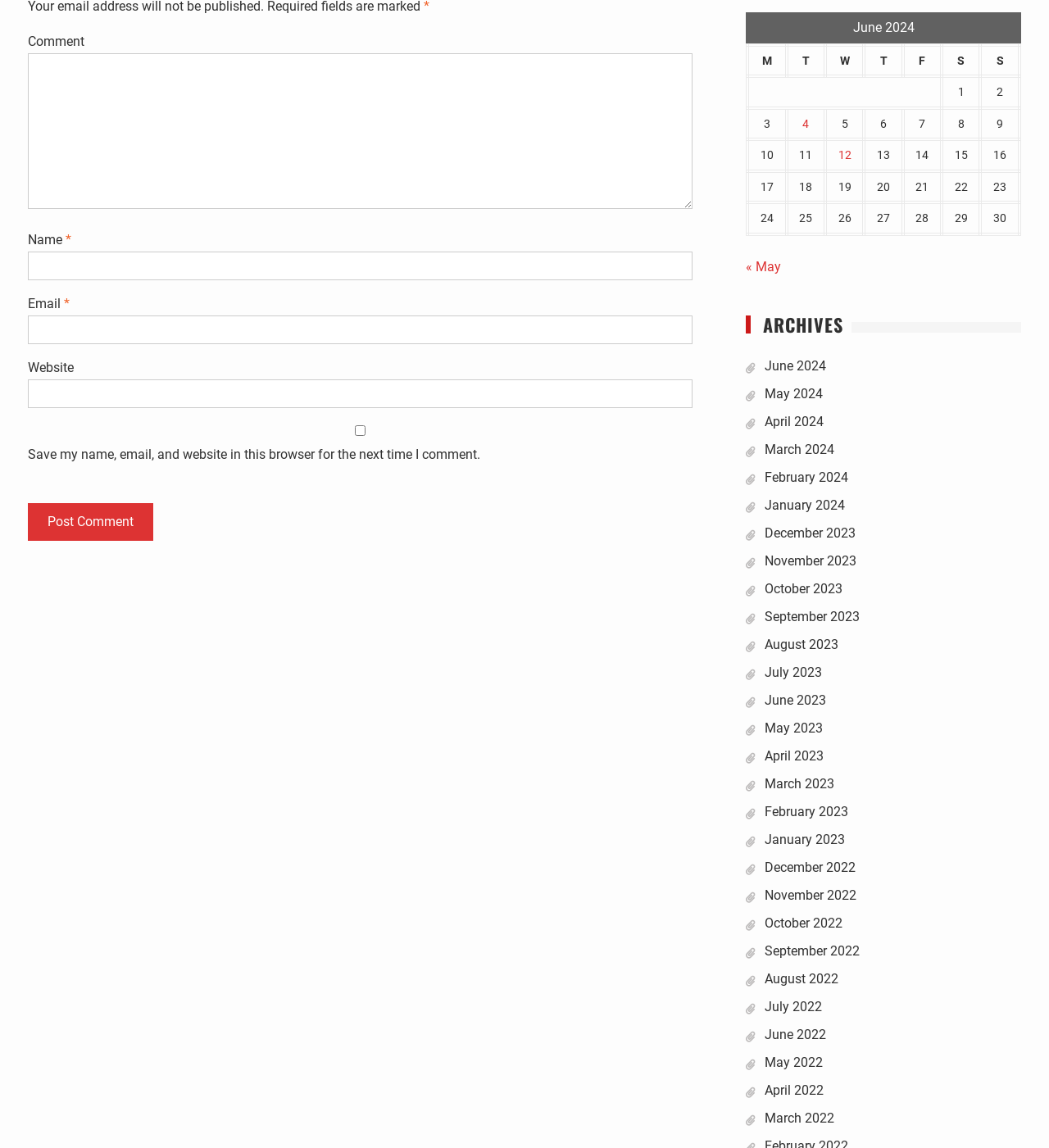Can you identify the bounding box coordinates of the clickable region needed to carry out this instruction: 'Visit 'INSPIRATIONAL MEME QUOTES''? The coordinates should be four float numbers within the range of 0 to 1, stated as [left, top, right, bottom].

None